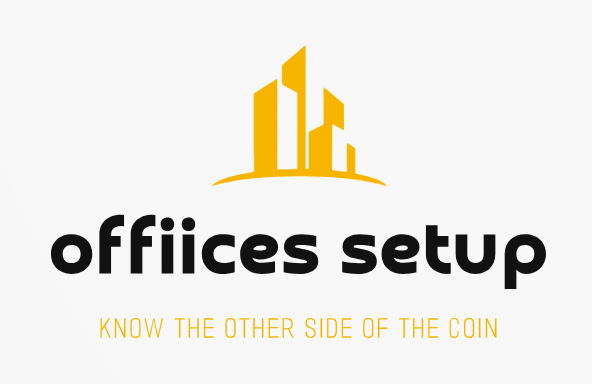Detail every aspect of the image in your description.

The image features the logo of "Offiices Setup," prominently displayed with a modern design. The logo includes stylized high-rise buildings in a vibrant yellow color, symbolizing urban development and business opportunities. Below the buildings, the company name "offiices setup" is rendered in bold, black typography, conveying a sense of professionalism and approachability. Beneath this, the tagline "KNOW THE OTHER SIDE OF THE COIN" is presented in a crisp, yellow font, suggesting an insightful perspective on business solutions related to office setups. The overall design reflects an emphasis on innovation and support for homebuyers, especially those with challenging credit histories, aligning with the context of the webpage discussing financing options.